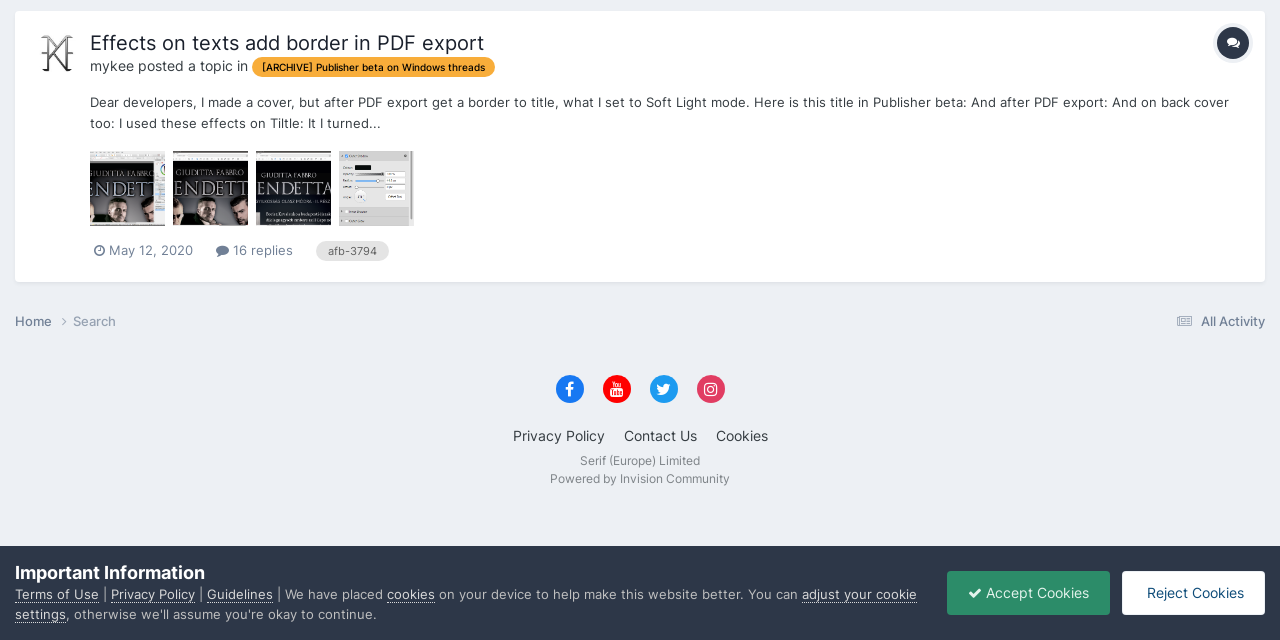Mark the bounding box of the element that matches the following description: "adjust your cookie settings".

[0.012, 0.916, 0.716, 0.974]